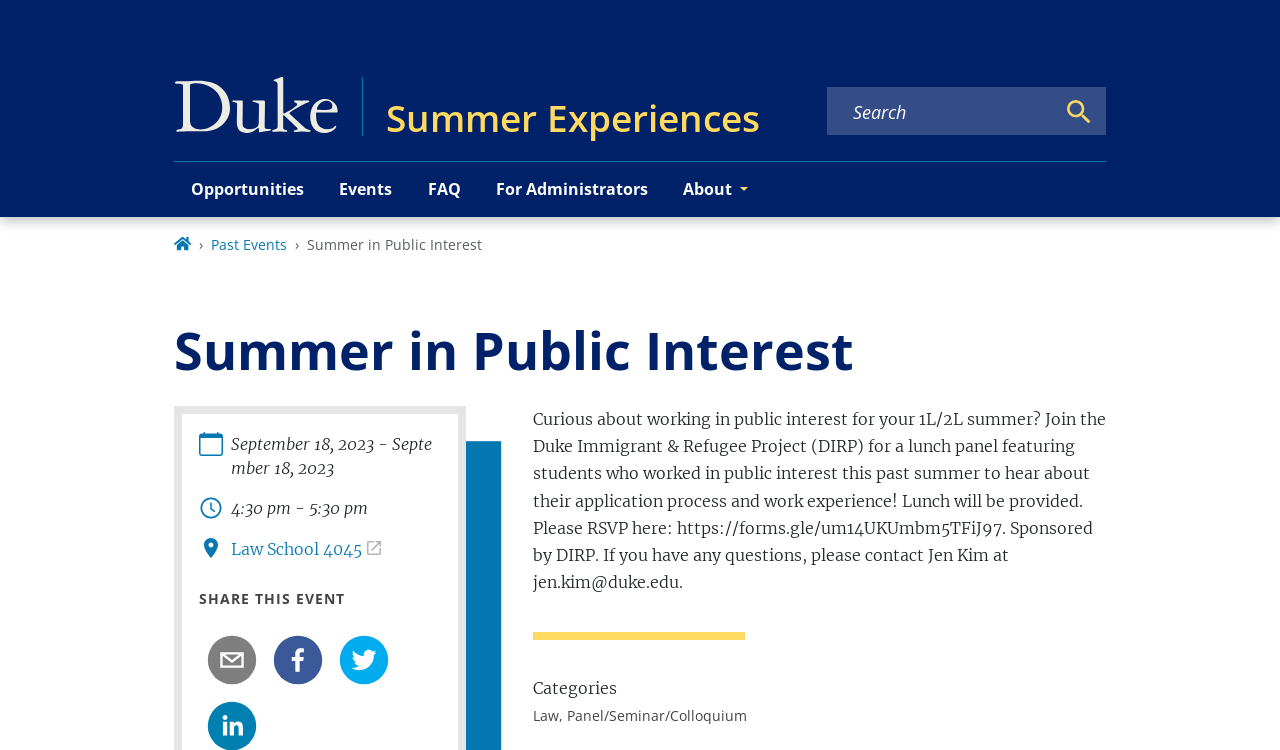Could you specify the bounding box coordinates for the clickable section to complete the following instruction: "View Past Events"?

[0.165, 0.313, 0.224, 0.338]